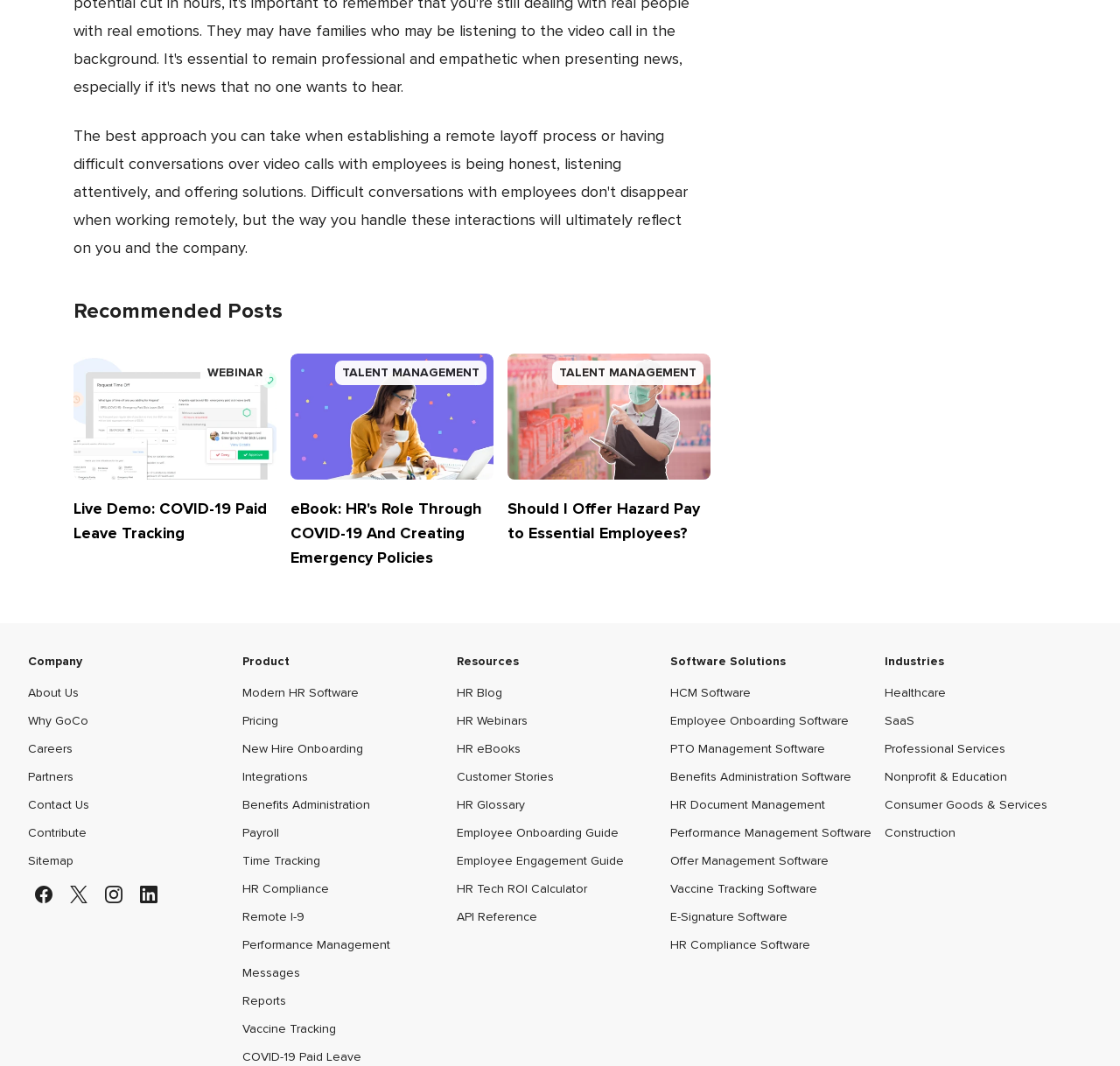Please provide the bounding box coordinates in the format (top-left x, top-left y, bottom-right x, bottom-right y). Remember, all values are floating point numbers between 0 and 1. What is the bounding box coordinate of the region described as: PTO Management Software

[0.599, 0.697, 0.737, 0.708]